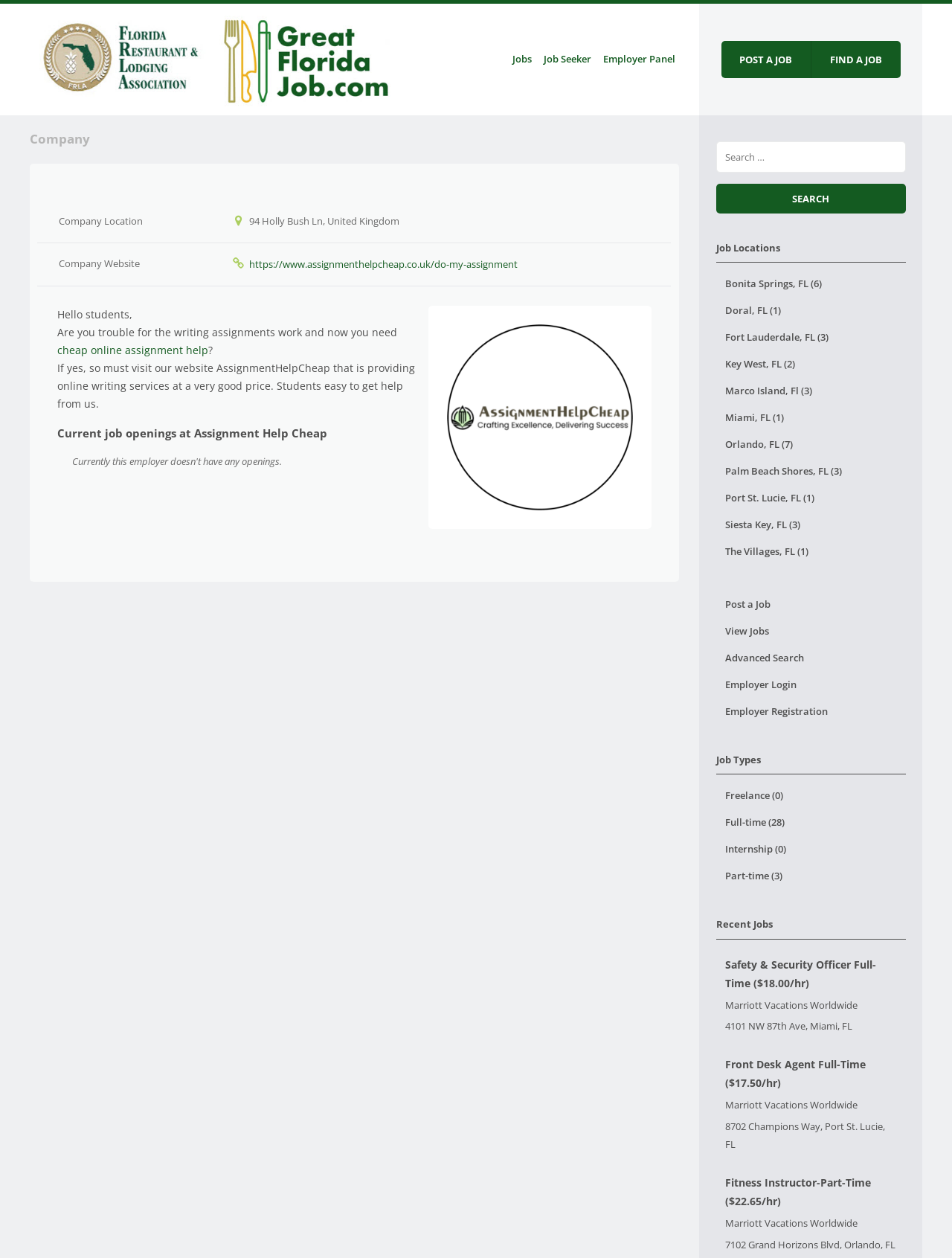What is the website providing?
Answer the question with just one word or phrase using the image.

online writing services